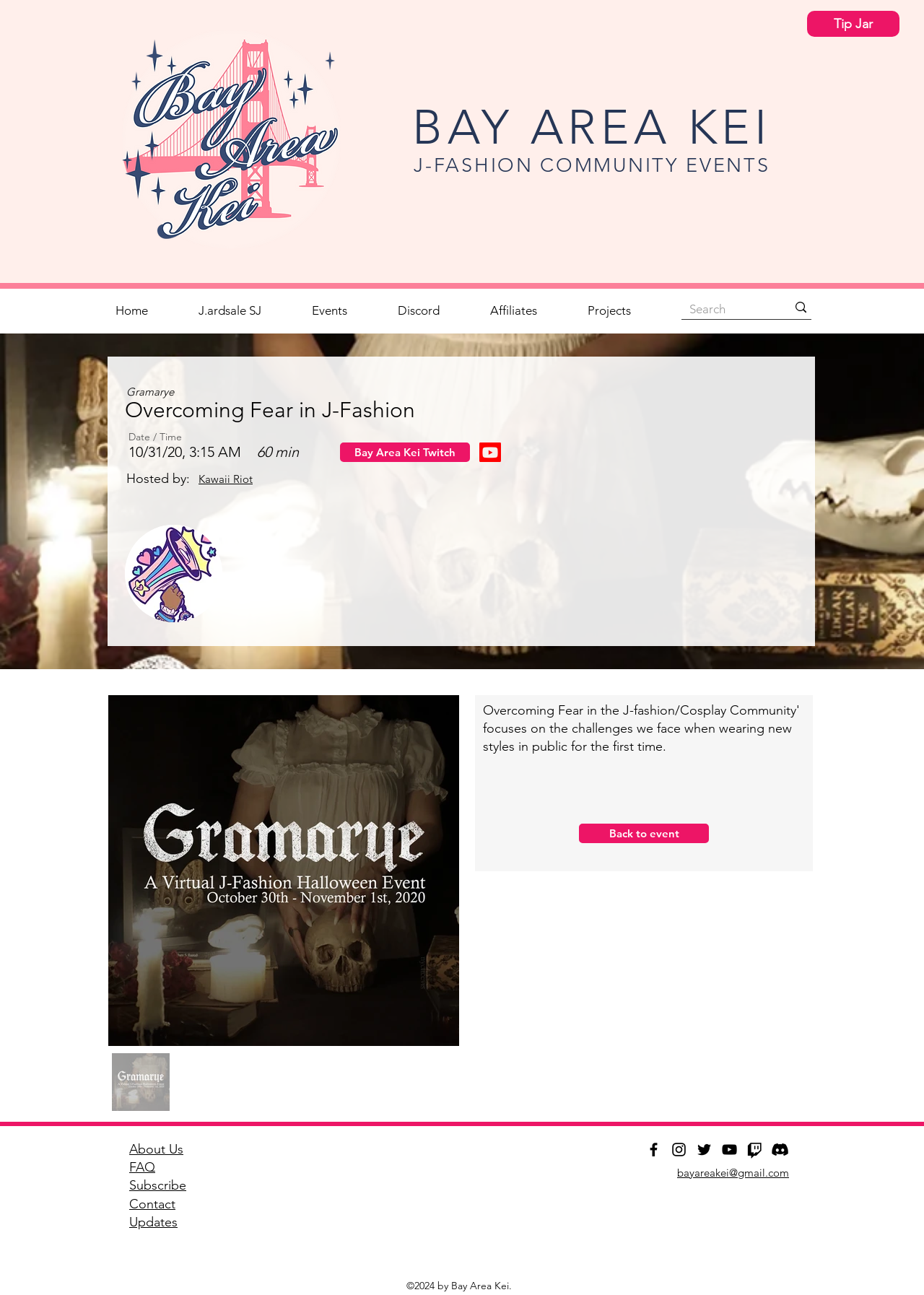Given the element description [ thread ], predict the bounding box coordinates for the UI element in the webpage screenshot. The format should be (top-left x, top-left y, bottom-right x, bottom-right y), and the values should be between 0 and 1.

None